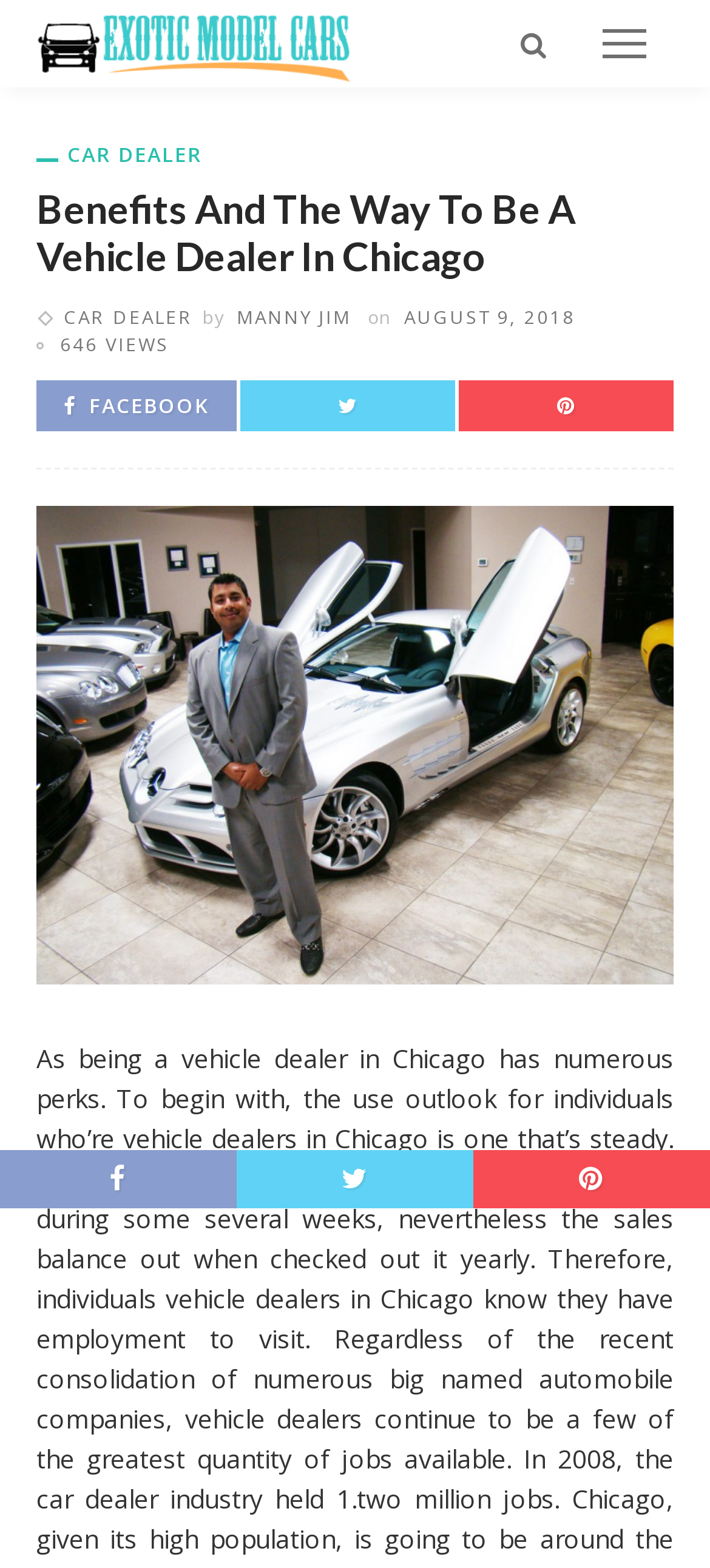Highlight the bounding box coordinates of the element you need to click to perform the following instruction: "view menu."

[0.849, 0.014, 0.91, 0.042]